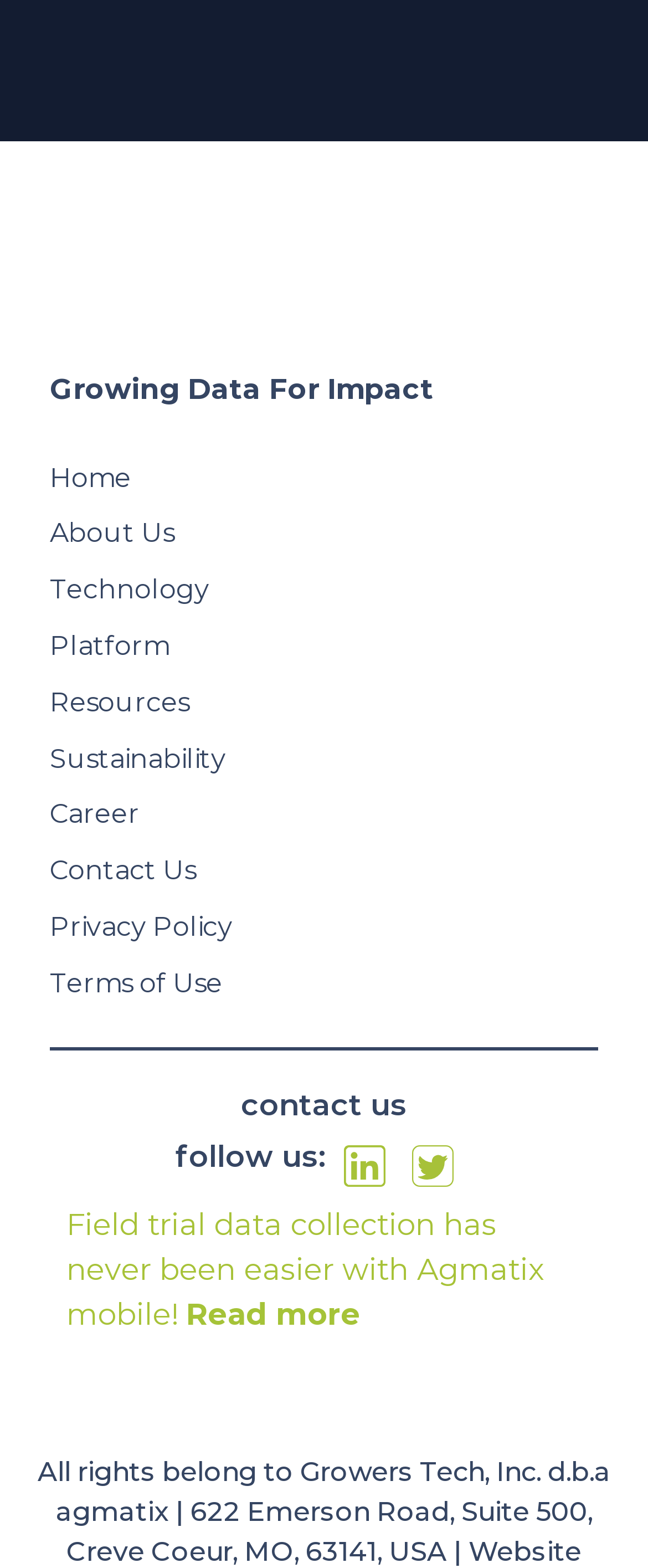Determine the bounding box coordinates of the region to click in order to accomplish the following instruction: "Click on Home". Provide the coordinates as four float numbers between 0 and 1, specifically [left, top, right, bottom].

[0.077, 0.294, 0.203, 0.316]